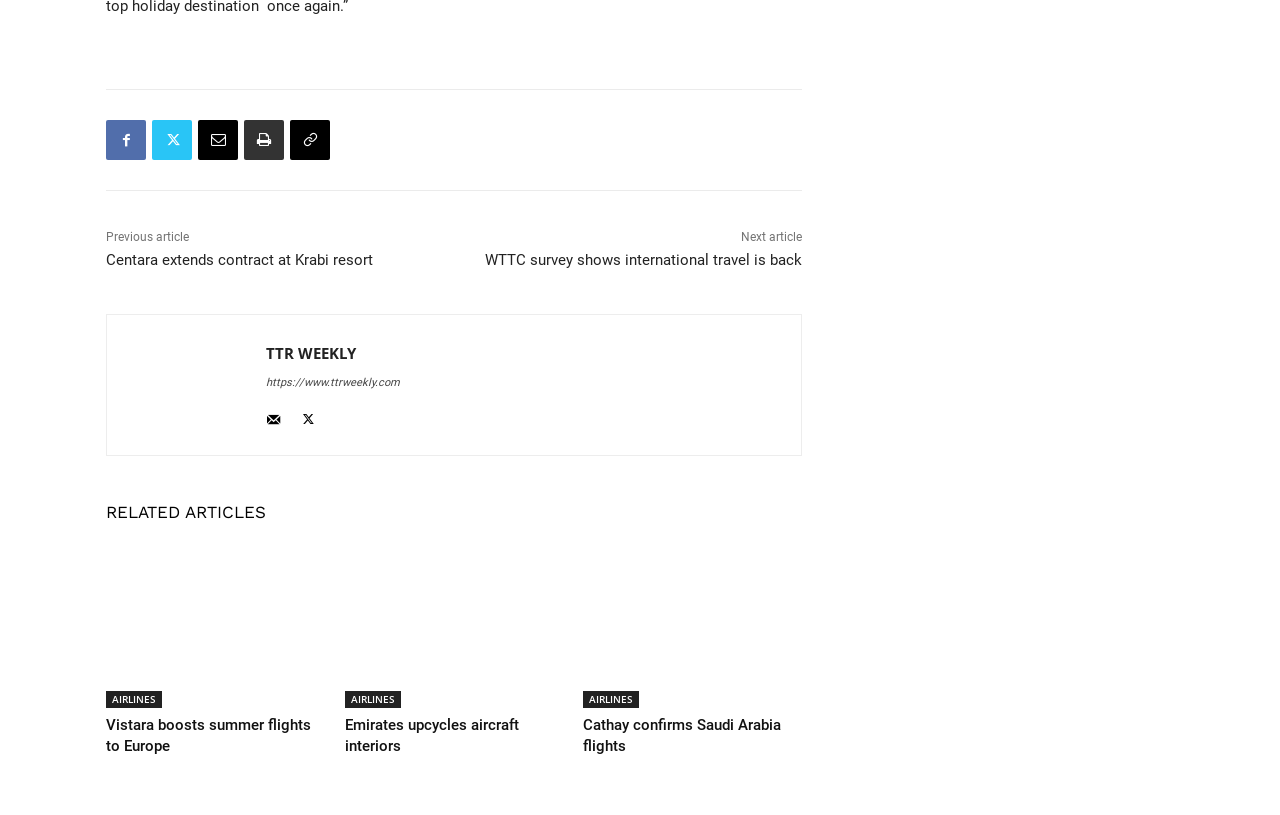Please specify the coordinates of the bounding box for the element that should be clicked to carry out this instruction: "Go to TTR WEEKLY". The coordinates must be four float numbers between 0 and 1, formatted as [left, top, right, bottom].

[0.1, 0.412, 0.191, 0.533]